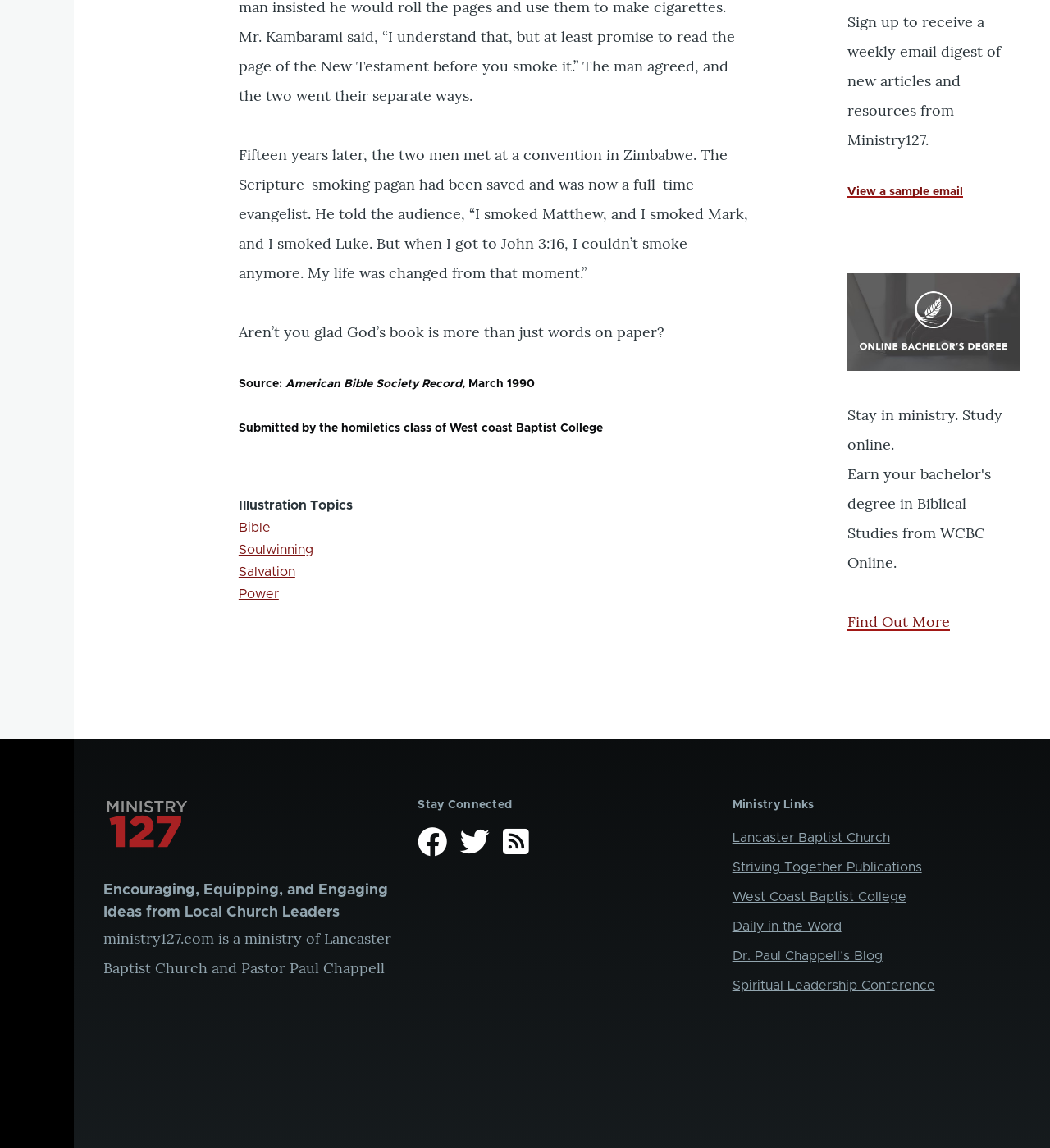Calculate the bounding box coordinates for the UI element based on the following description: "alt="online degree.jpg"". Ensure the coordinates are four float numbers between 0 and 1, i.e., [left, top, right, bottom].

[0.807, 0.238, 0.972, 0.323]